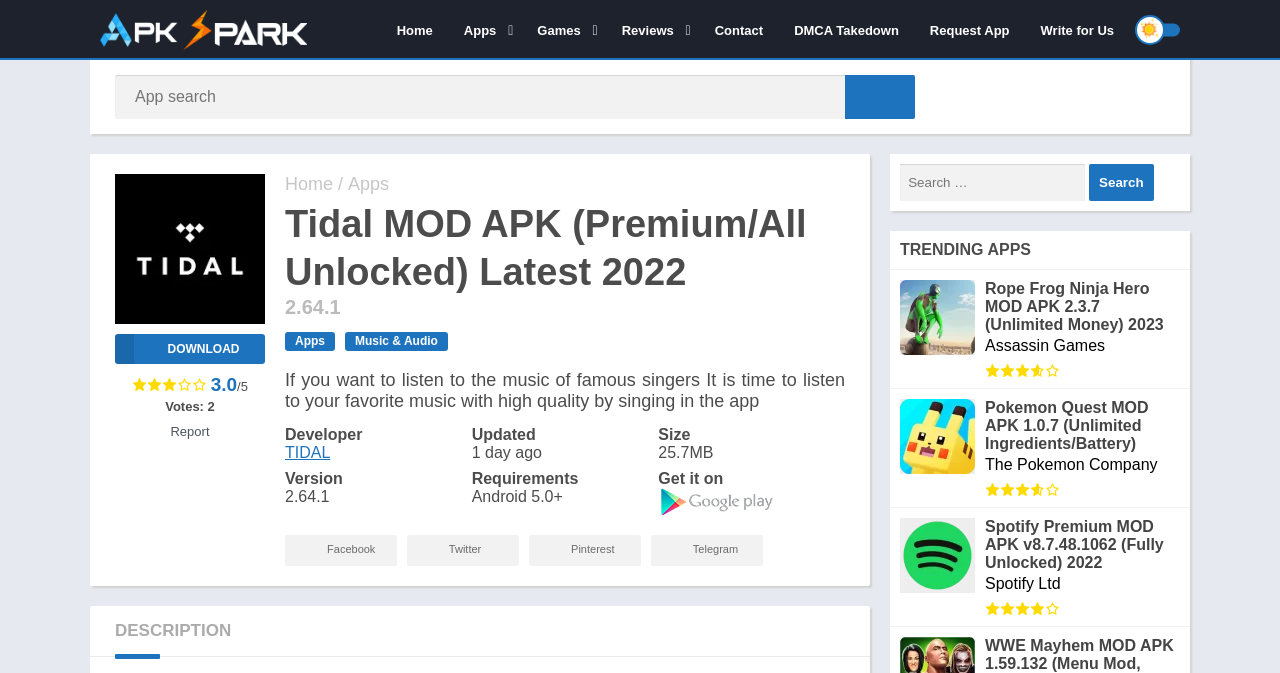Please identify the coordinates of the bounding box for the clickable region that will accomplish this instruction: "Read the description of Tidal MOD APK".

[0.07, 0.9, 0.68, 0.976]